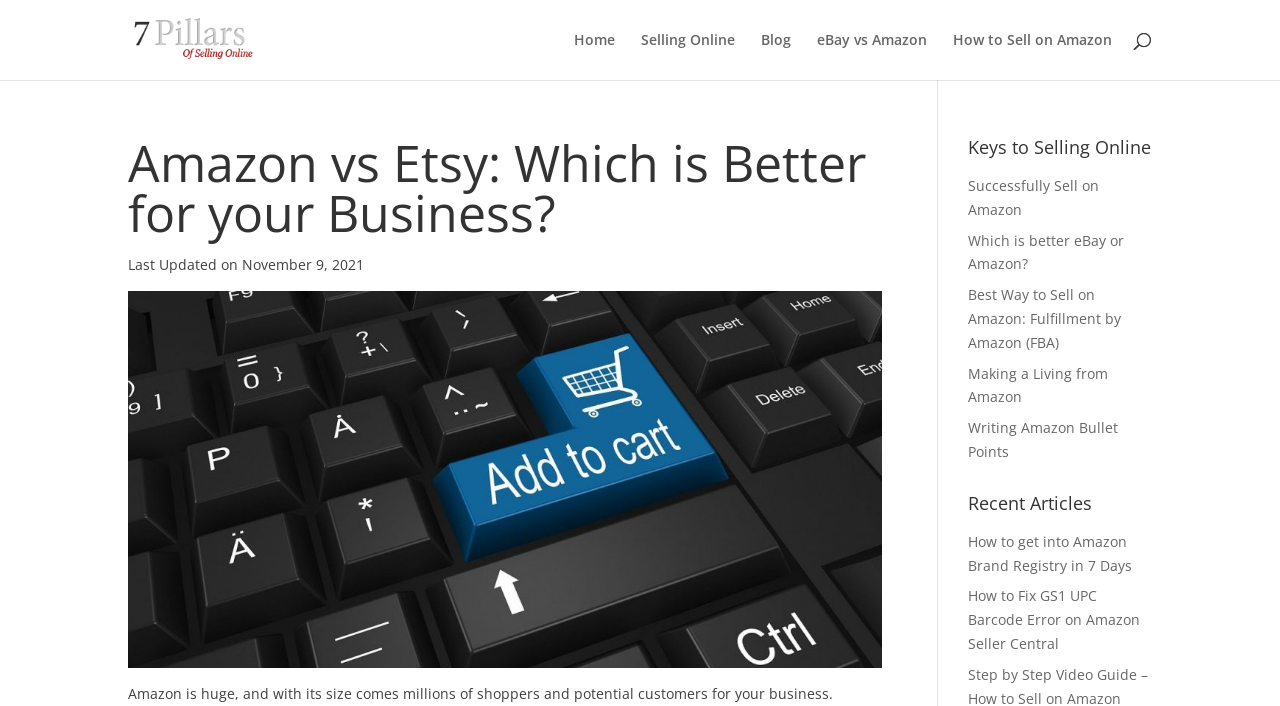Respond concisely with one word or phrase to the following query:
How many links are there in the 'Keys to Selling Online' section?

5